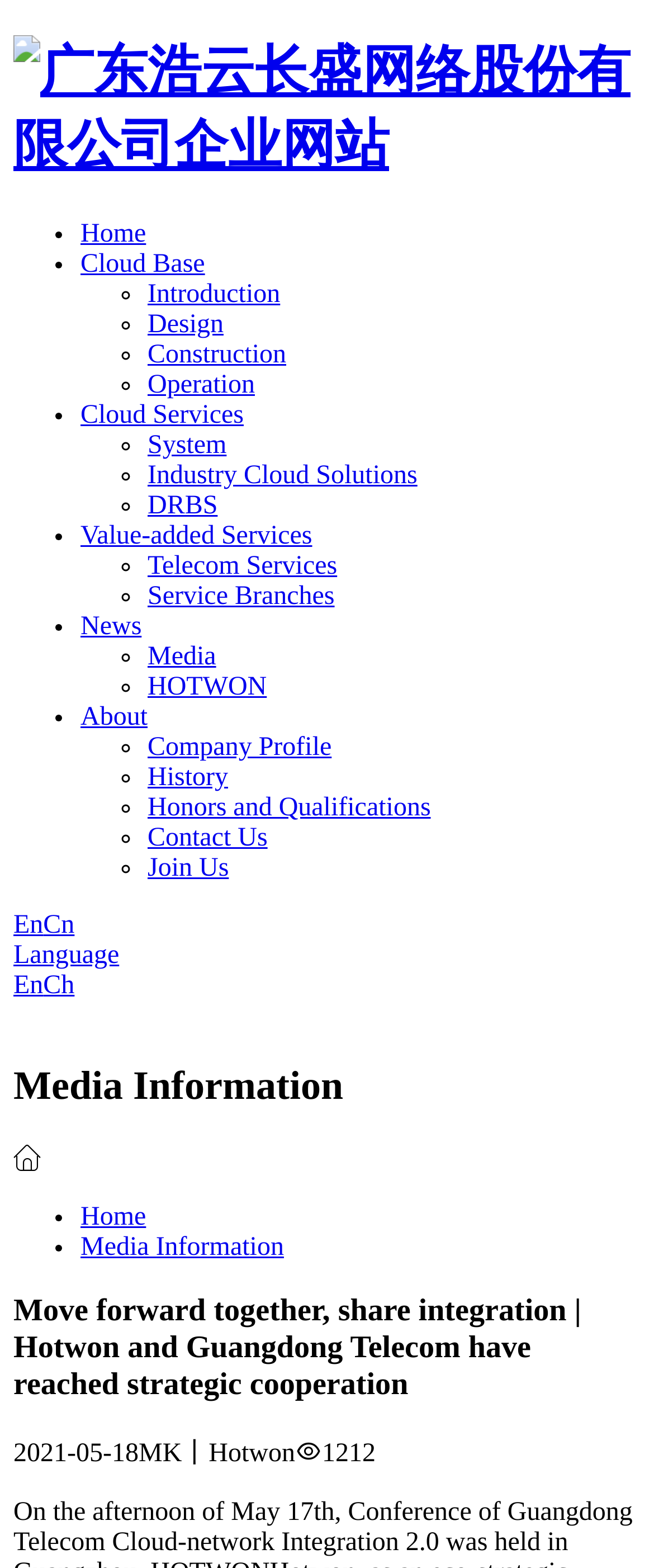Please locate the UI element described by "November 26, 2016" and provide its bounding box coordinates.

None